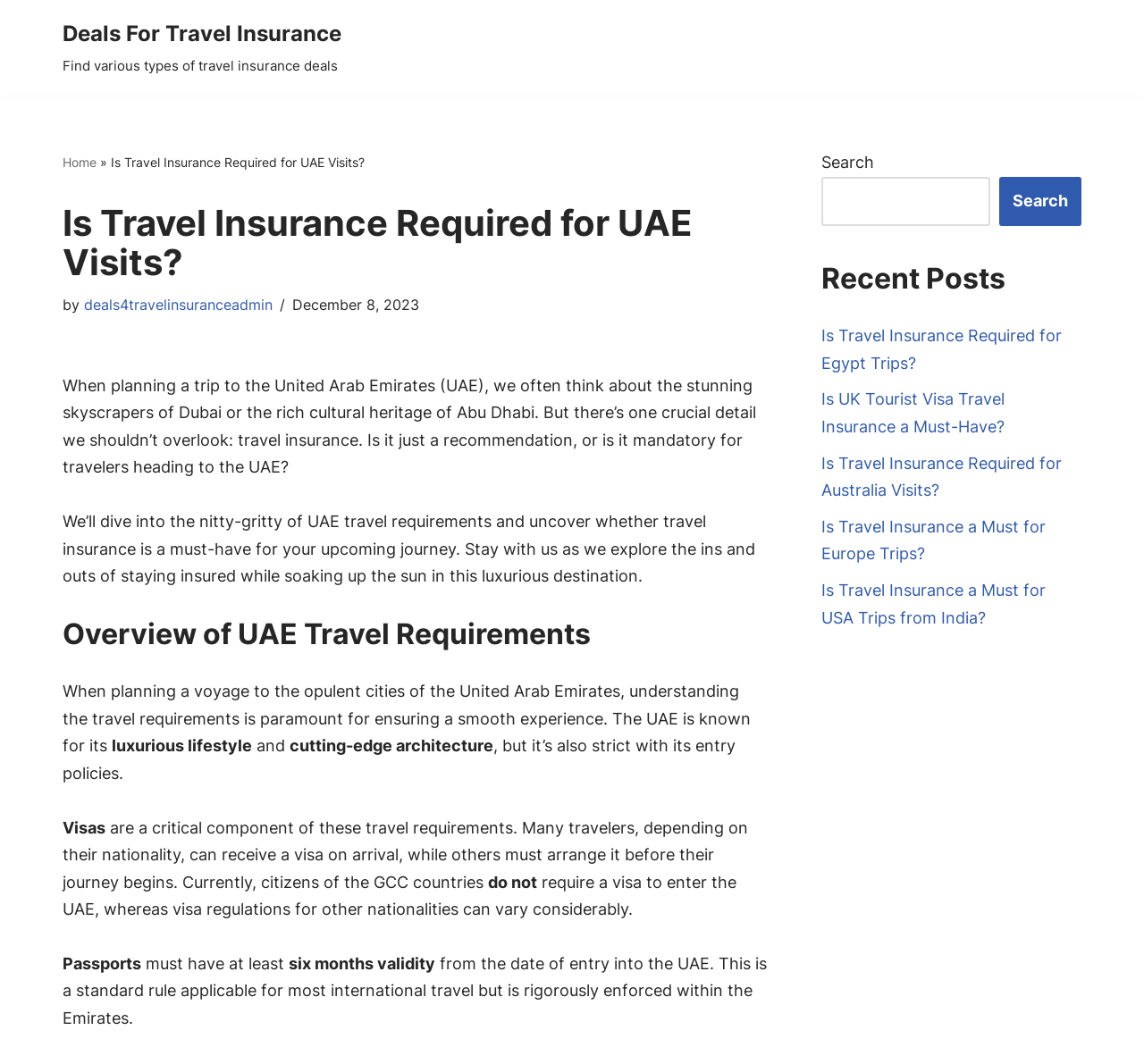What type of content is listed under 'Recent Posts'?
Using the image as a reference, answer the question in detail.

The 'Recent Posts' section lists several article links related to travel insurance, including topics such as travel insurance requirements for Egypt, UK, Australia, Europe, and USA trips. These articles appear to provide guidance and information on travel insurance requirements for various destinations.